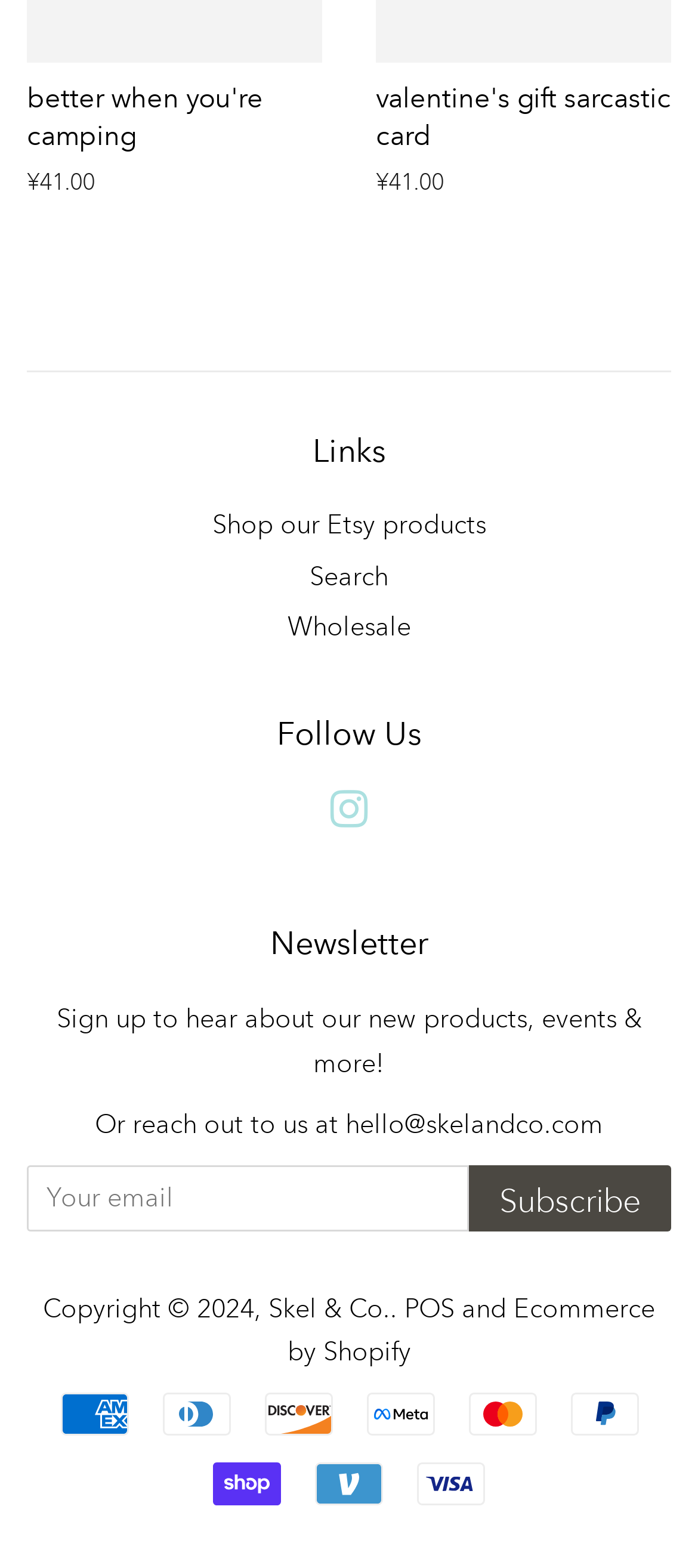Identify the coordinates of the bounding box for the element that must be clicked to accomplish the instruction: "Search for products".

[0.444, 0.357, 0.556, 0.377]